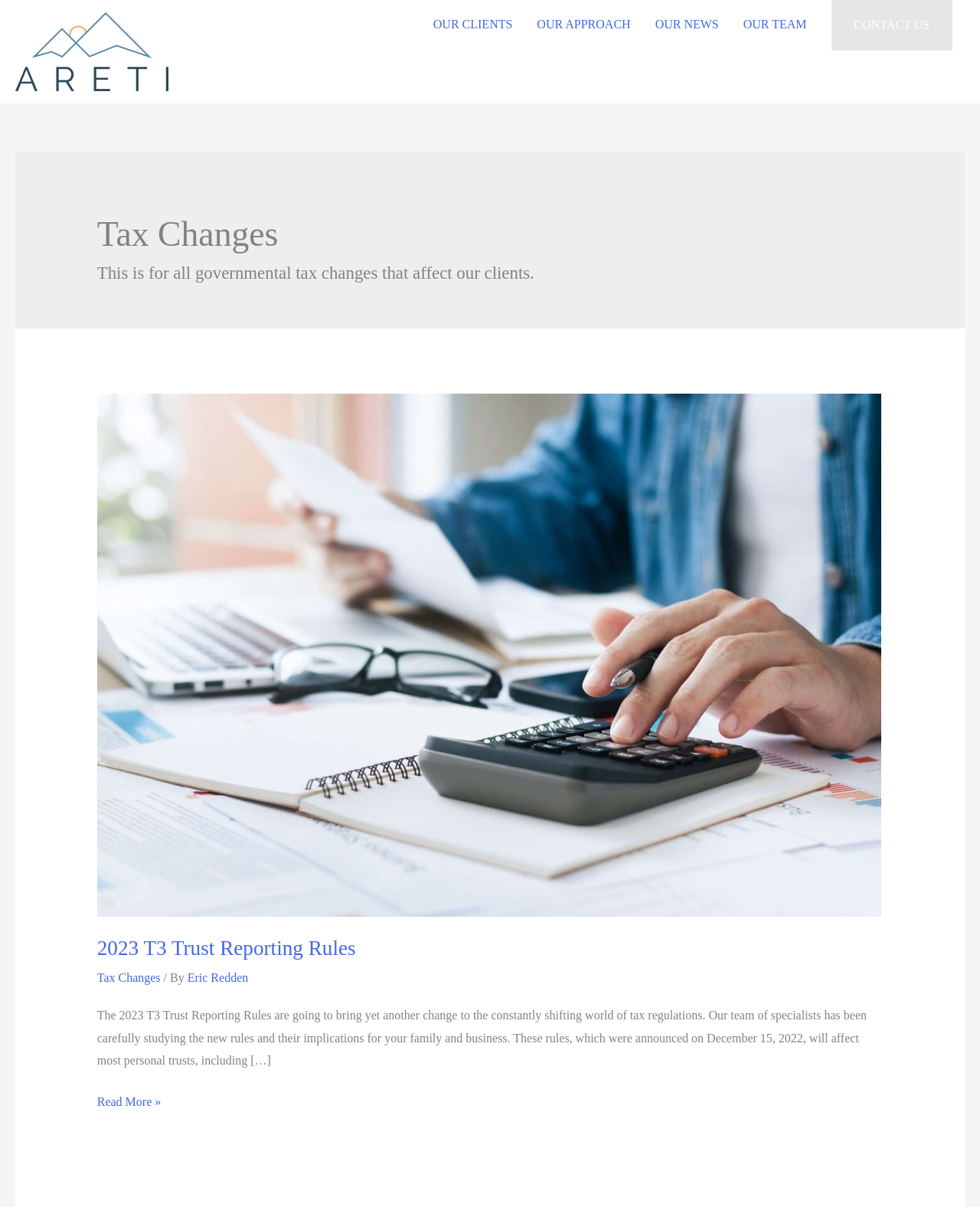How many navigation links are there?
Please provide an in-depth and detailed response to the question.

The navigation links can be found in the top navigation bar. There are five links: 'OUR CLIENTS', 'OUR APPROACH', 'OUR NEWS', 'OUR TEAM', and 'CONTACT US'.